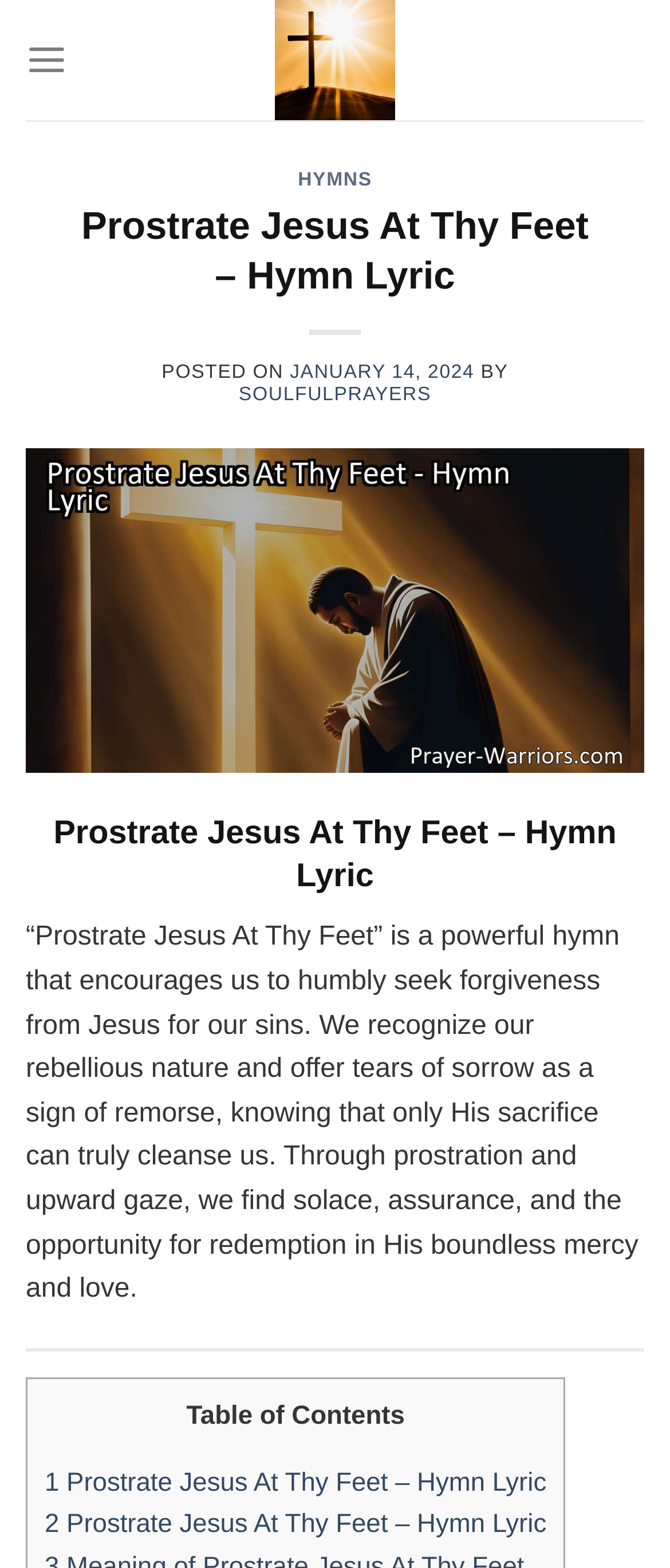Please answer the following question as detailed as possible based on the image: 
What is the purpose of the hymn?

The purpose of the hymn can be inferred from the text '“Prostrate Jesus At Thy Feet” is a powerful hymn that encourages us to humbly seek forgiveness from Jesus for our sins.' which is located in the main content area of the webpage.